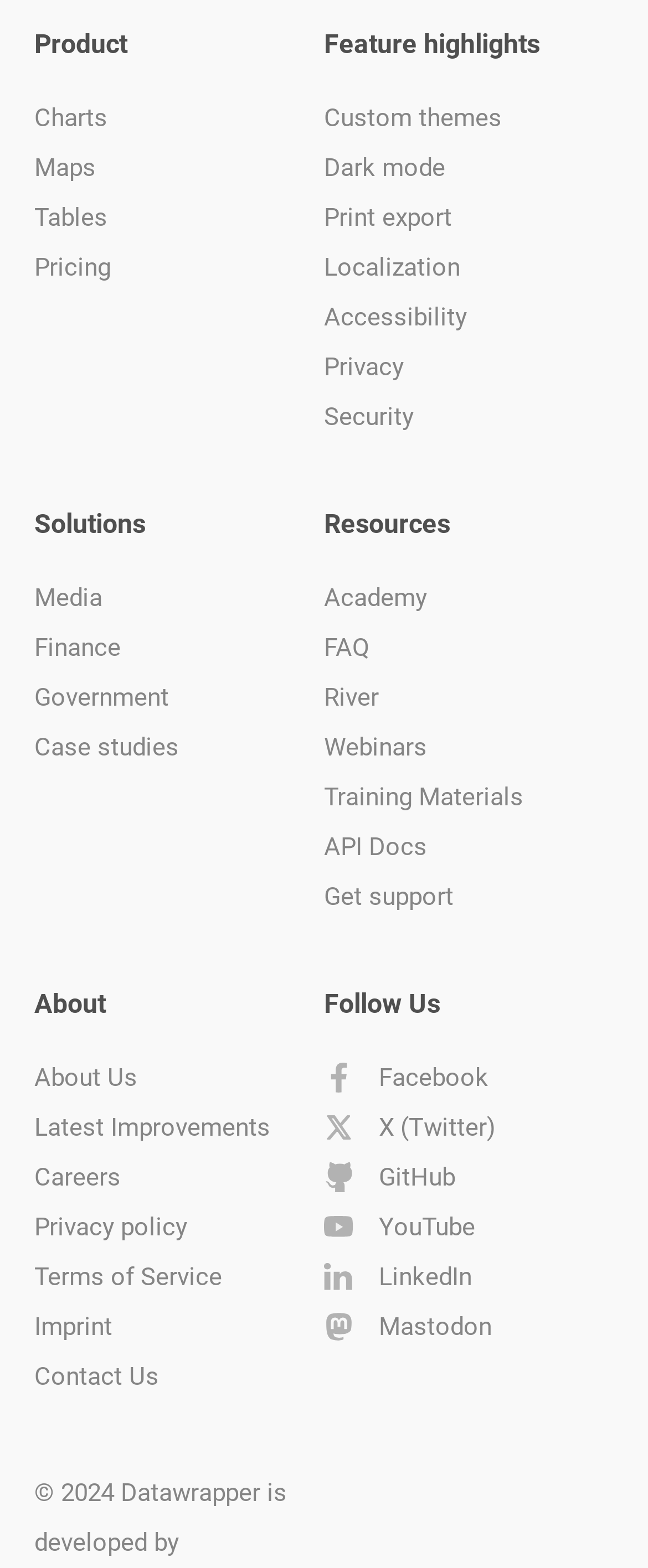Determine the bounding box coordinates of the clickable element to complete this instruction: "Explore Media". Provide the coordinates in the format of four float numbers between 0 and 1, [left, top, right, bottom].

[0.053, 0.366, 0.5, 0.398]